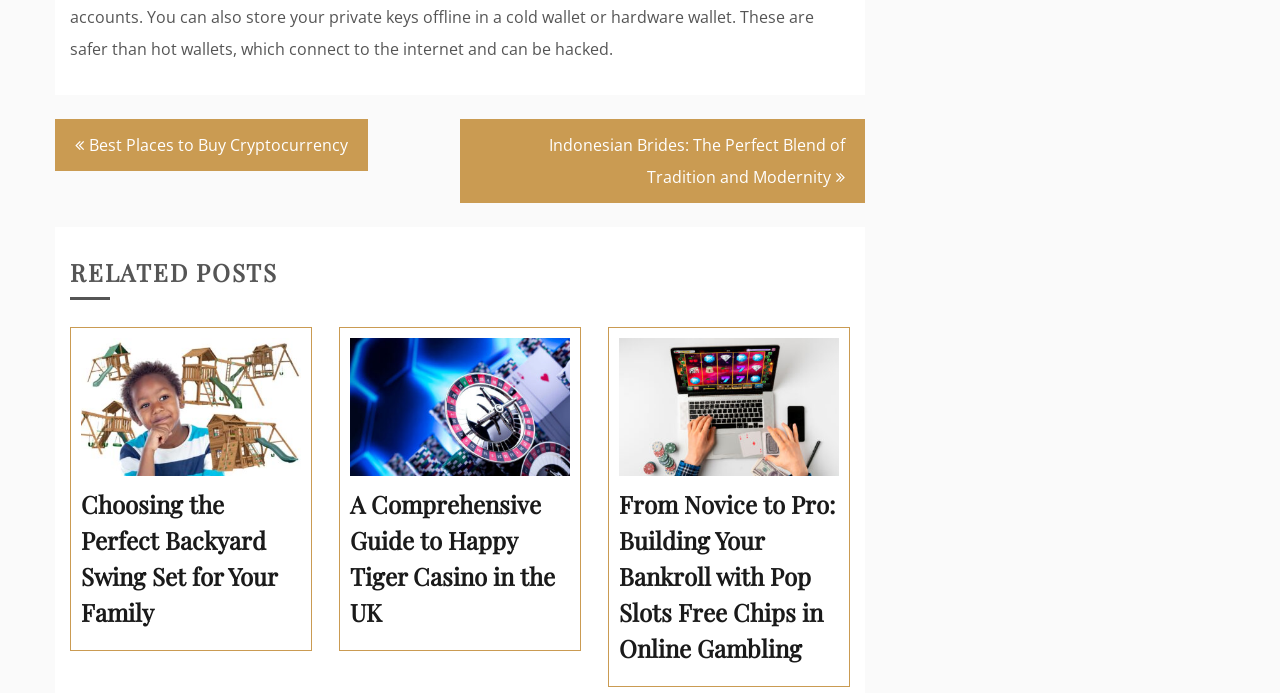Answer this question in one word or a short phrase: How many links are there in the post navigation section?

2